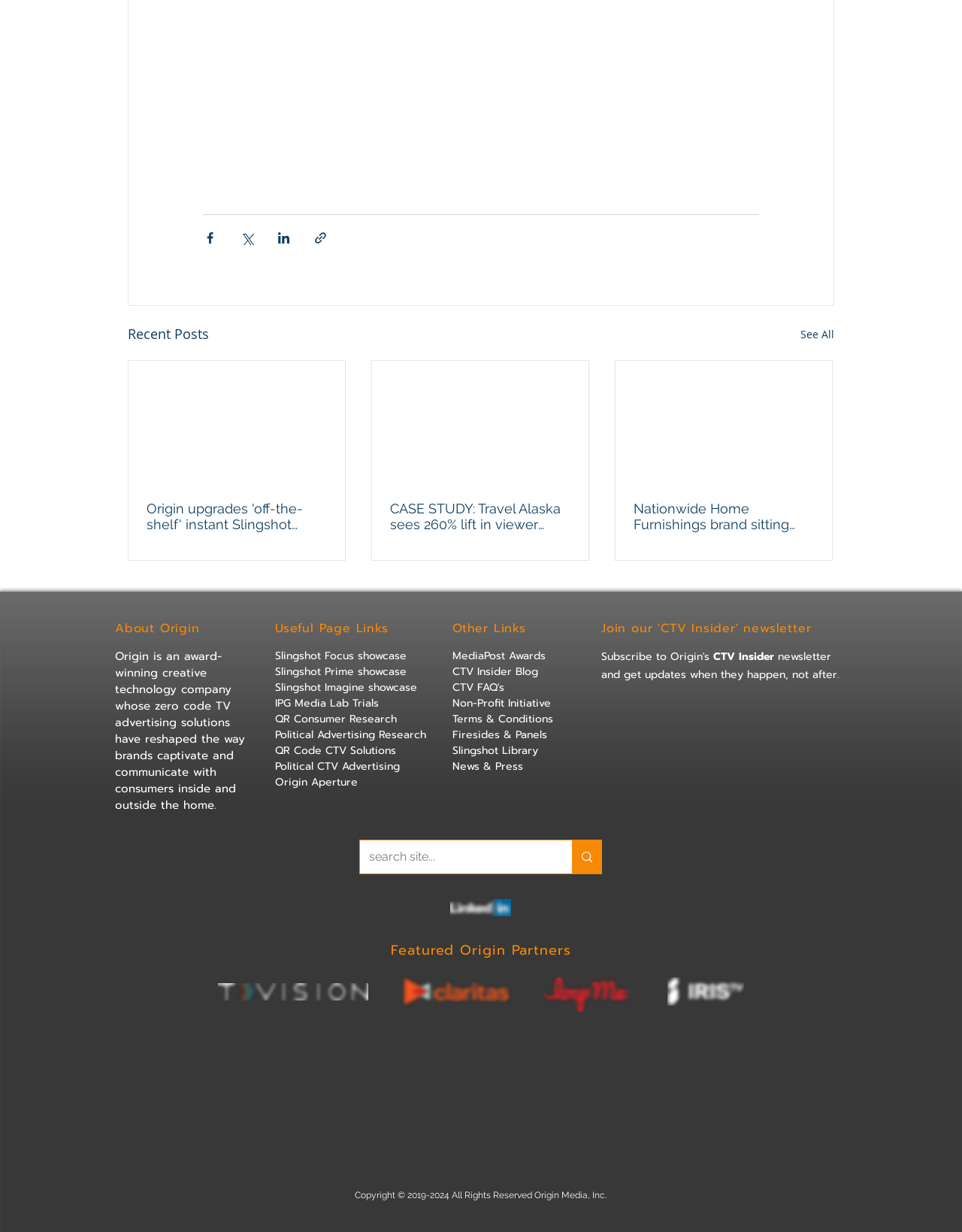Can you find the bounding box coordinates for the element that needs to be clicked to execute this instruction: "Search the site"? The coordinates should be given as four float numbers between 0 and 1, i.e., [left, top, right, bottom].

[0.594, 0.682, 0.625, 0.709]